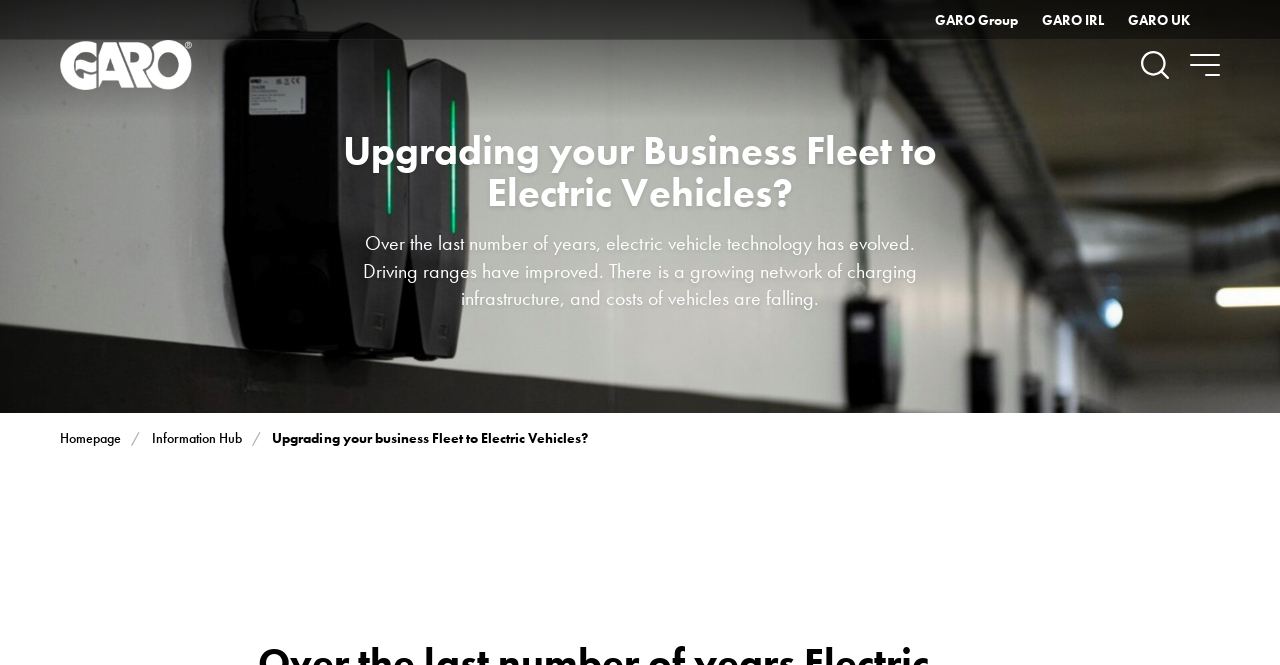Locate the bounding box coordinates of the region to be clicked to comply with the following instruction: "Click on GARO Group". The coordinates must be four float numbers between 0 and 1, in the form [left, top, right, bottom].

[0.73, 0.013, 0.795, 0.047]